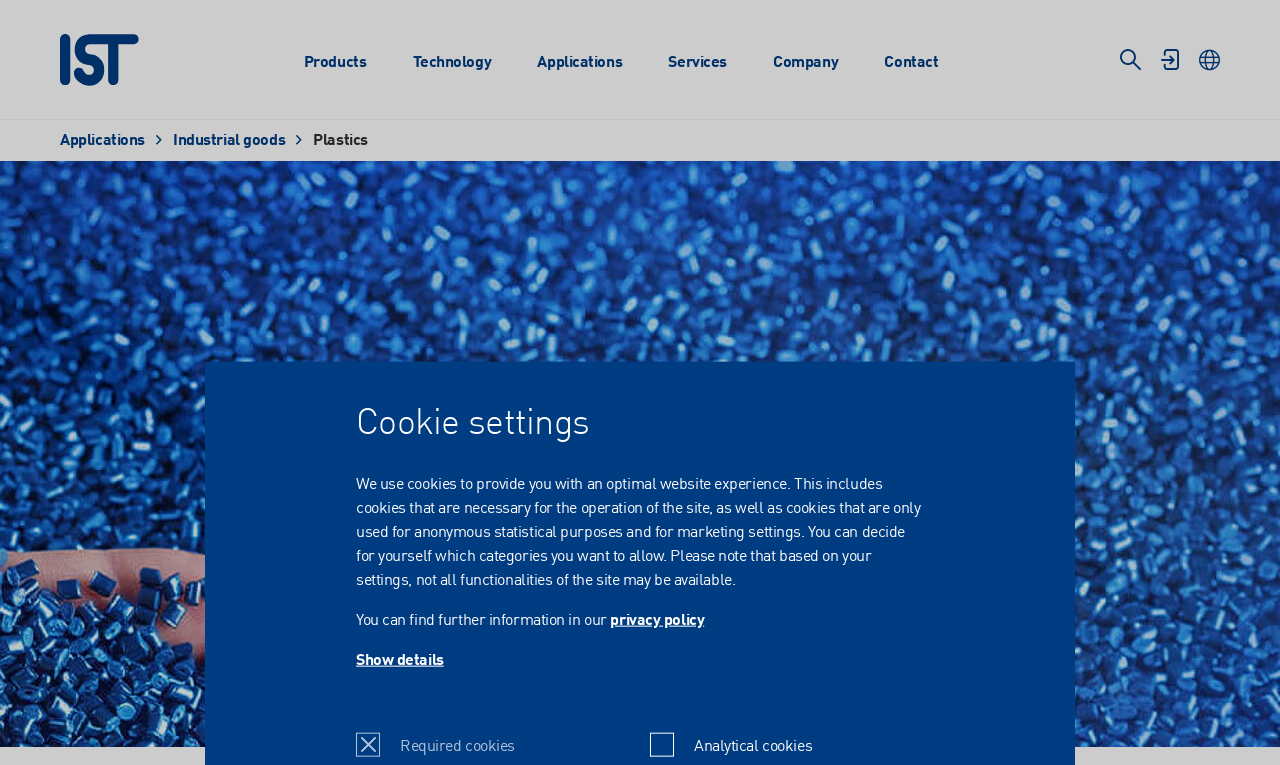Identify the bounding box coordinates of the element that should be clicked to fulfill this task: "Click the 'IST METZ GmbH & Co.KG' link". The coordinates should be provided as four float numbers between 0 and 1, i.e., [left, top, right, bottom].

[0.047, 0.044, 0.109, 0.112]